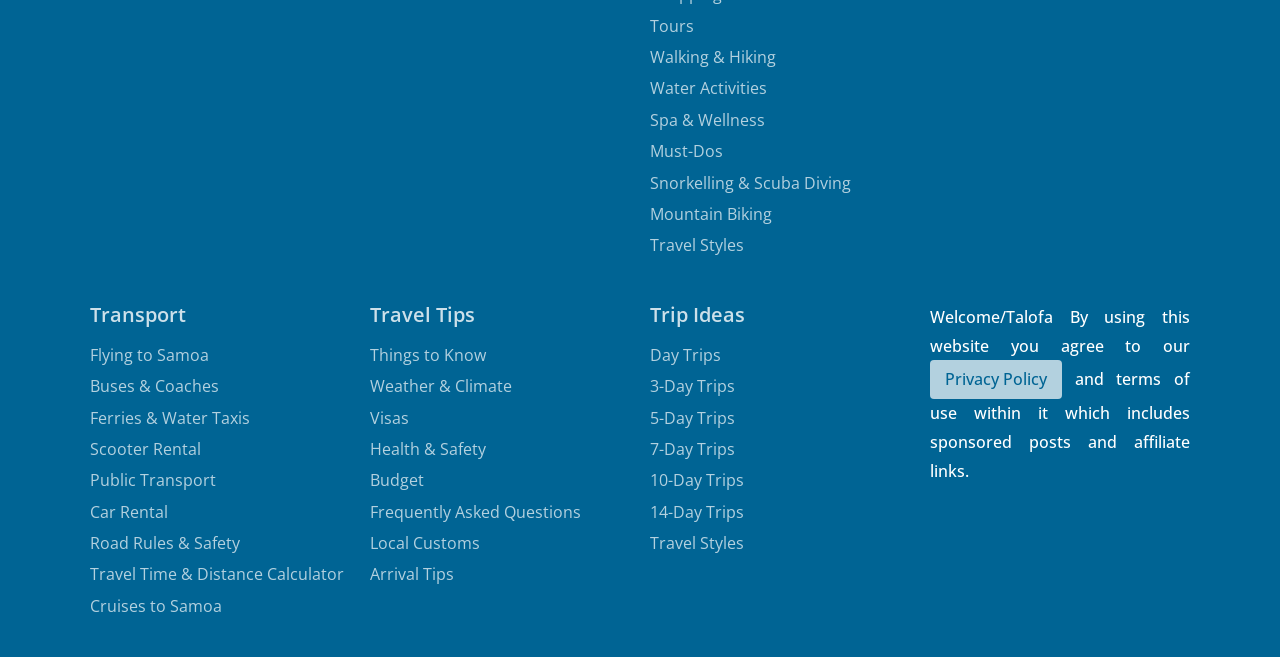Locate the bounding box coordinates of the clickable region to complete the following instruction: "Click on Tours."

[0.508, 0.022, 0.542, 0.056]